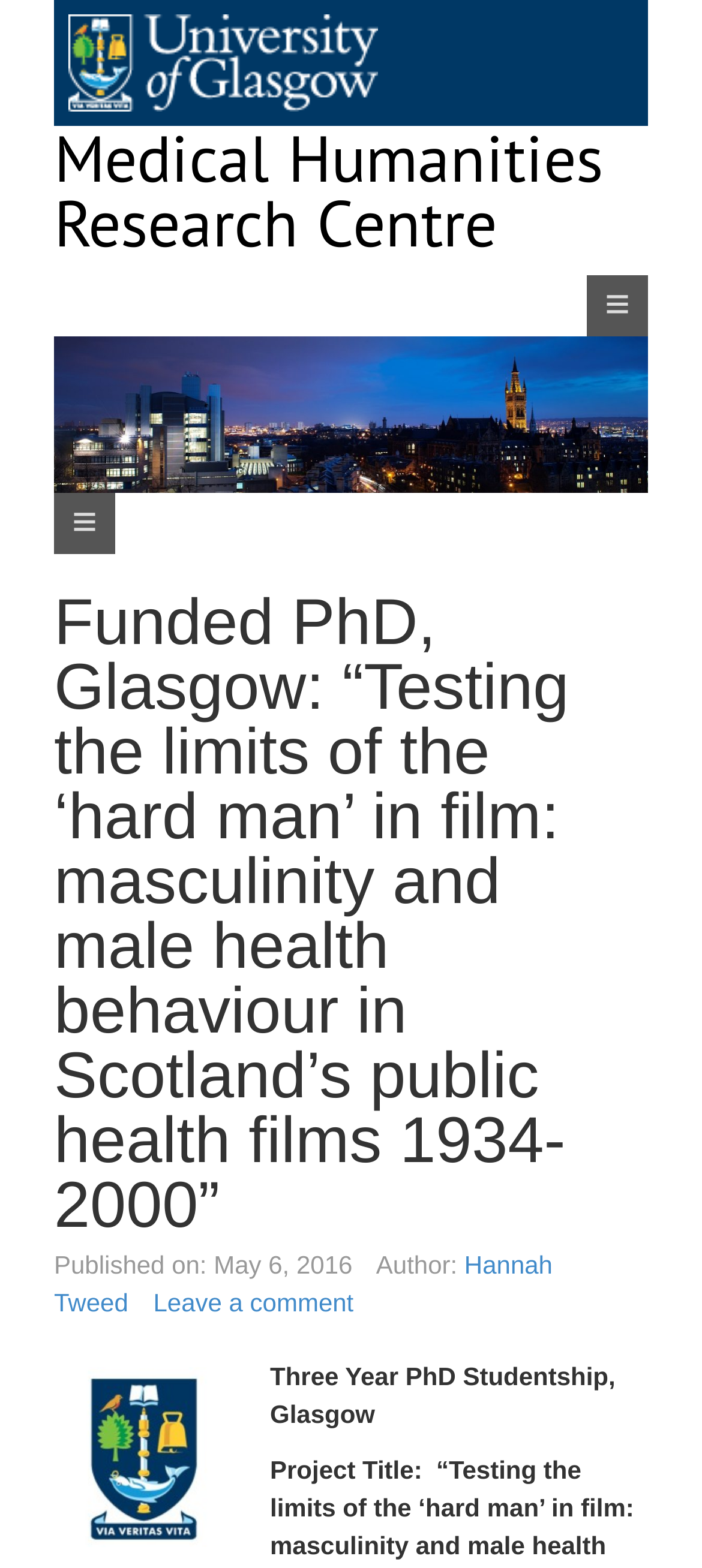Identify the bounding box for the given UI element using the description provided. Coordinates should be in the format (top-left x, top-left y, bottom-right x, bottom-right y) and must be between 0 and 1. Here is the description: parent_node: 0 aria-label="Open navigation menu"

None